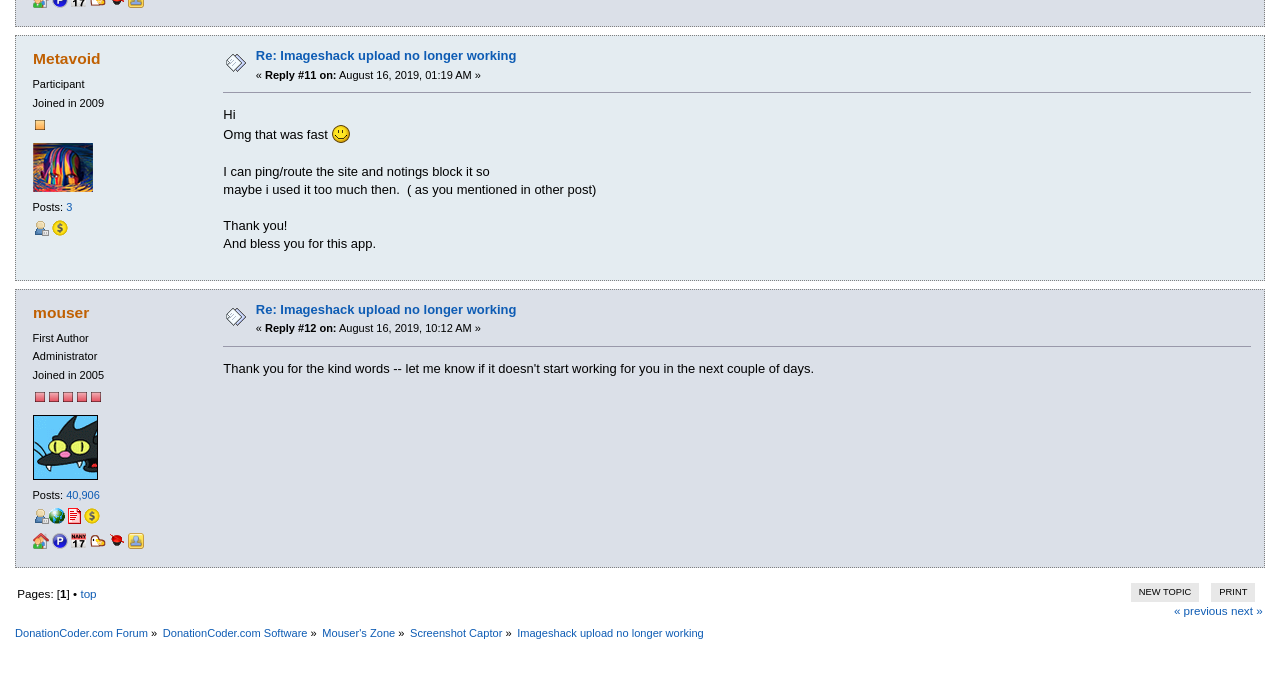Show the bounding box coordinates for the element that needs to be clicked to execute the following instruction: "View Profile". Provide the coordinates in the form of four float numbers between 0 and 1, i.e., [left, top, right, bottom].

[0.025, 0.335, 0.038, 0.353]